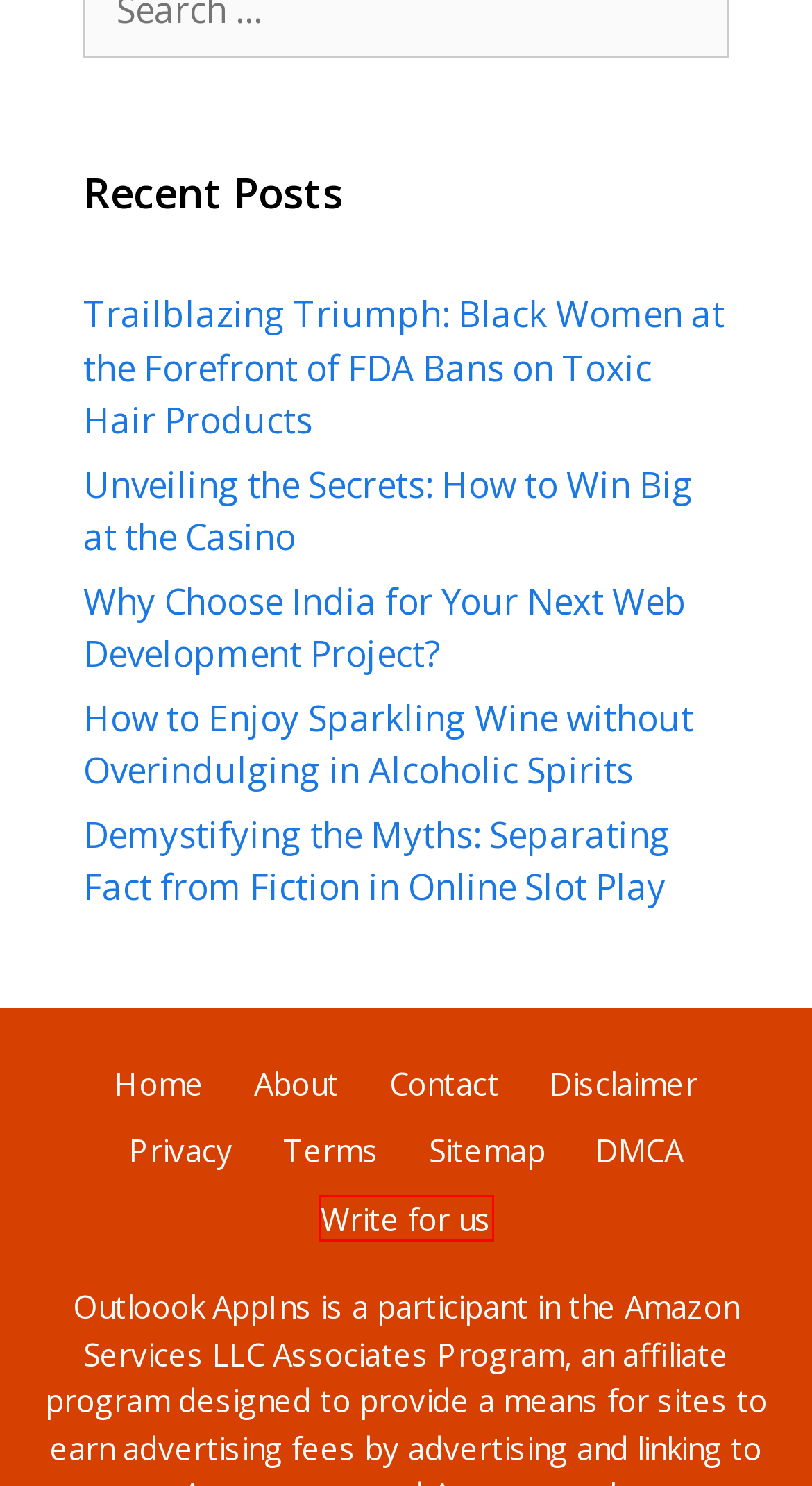Given a screenshot of a webpage with a red bounding box highlighting a UI element, choose the description that best corresponds to the new webpage after clicking the element within the red bounding box. Here are your options:
A. Write for us
B. Why Choose India for Your Next Web Development Project?
C. About
D. Terms & Conditions
E. Disclaimer
F. Demystifying the Myths: Separating Fact from Fiction in Online Slot Play
G. Privacy Policy
H. How to Enjoy Sparkling Wine without Overindulging in Alcoholic Spirits

A